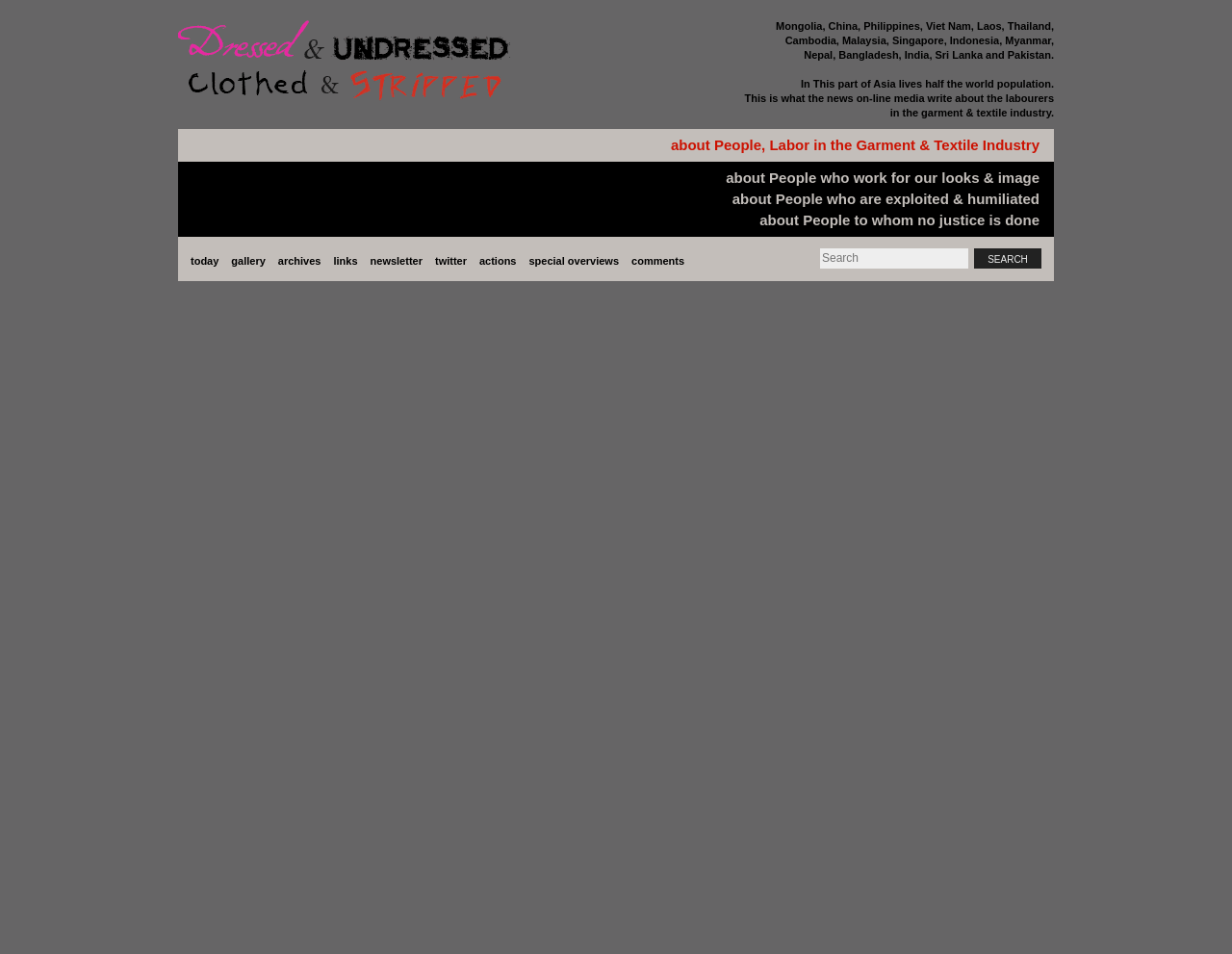Extract the bounding box coordinates of the UI element described: "actions". Provide the coordinates in the format [left, top, right, bottom] with values ranging from 0 to 1.

[0.386, 0.261, 0.422, 0.283]